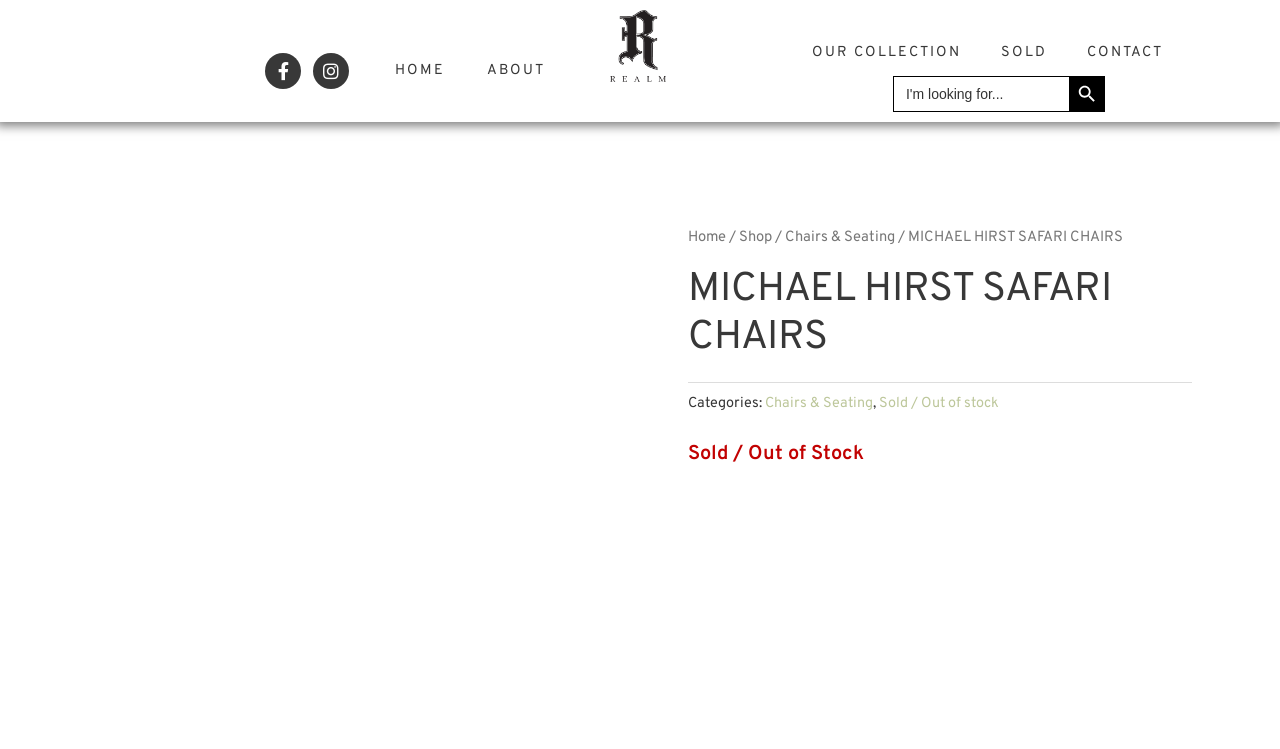Generate a thorough explanation of the webpage's elements.

This webpage is about a pair of original vintage Safari Chairs designed by Michael Hirst, an Australian designer. At the top left corner, there are social media links to Facebook and Instagram, followed by a navigation menu with links to "HOME", "ABOUT", and other sections. On the right side of the top section, there is a search bar with a search button and a magnifying glass icon.

Below the navigation menu, there is a breadcrumb trail showing the current page's location, with links to "Home", "Shop", and "Chairs & Seating". The main title "MICHAEL HIRST SAFARI CHAIRS" is prominently displayed in the middle of the page.

On the left side, there are two sections: one with a heading "Categories:" and links to "Chairs & Seating" and "Sold / Out of stock", and another with a heading "Sold / Out of Stock". The rest of the page is likely to contain the description and details of the vintage Safari Chairs, as mentioned in the meta description.